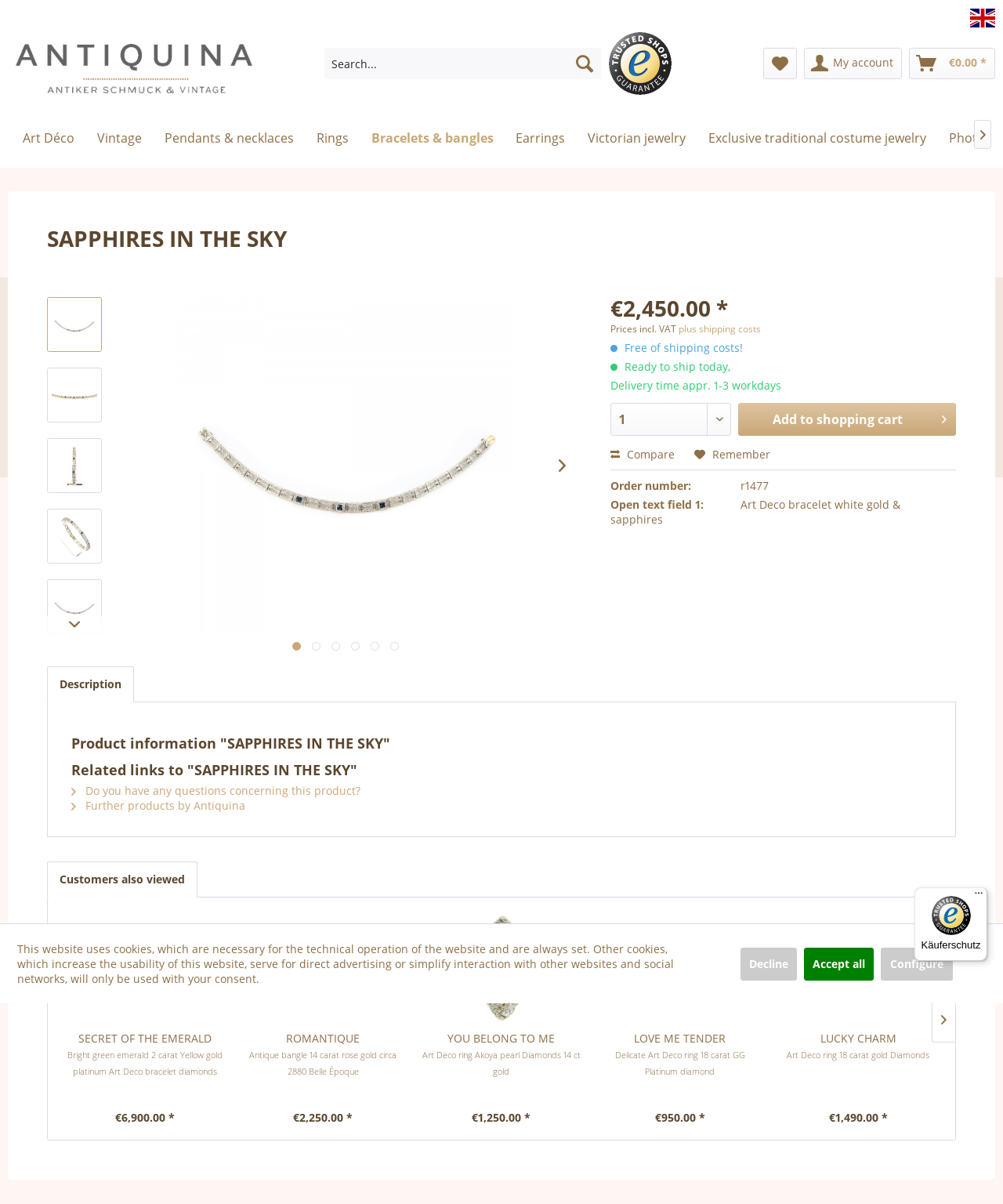Identify and provide the text of the main header on the webpage.

SAPPHIRES IN THE SKY